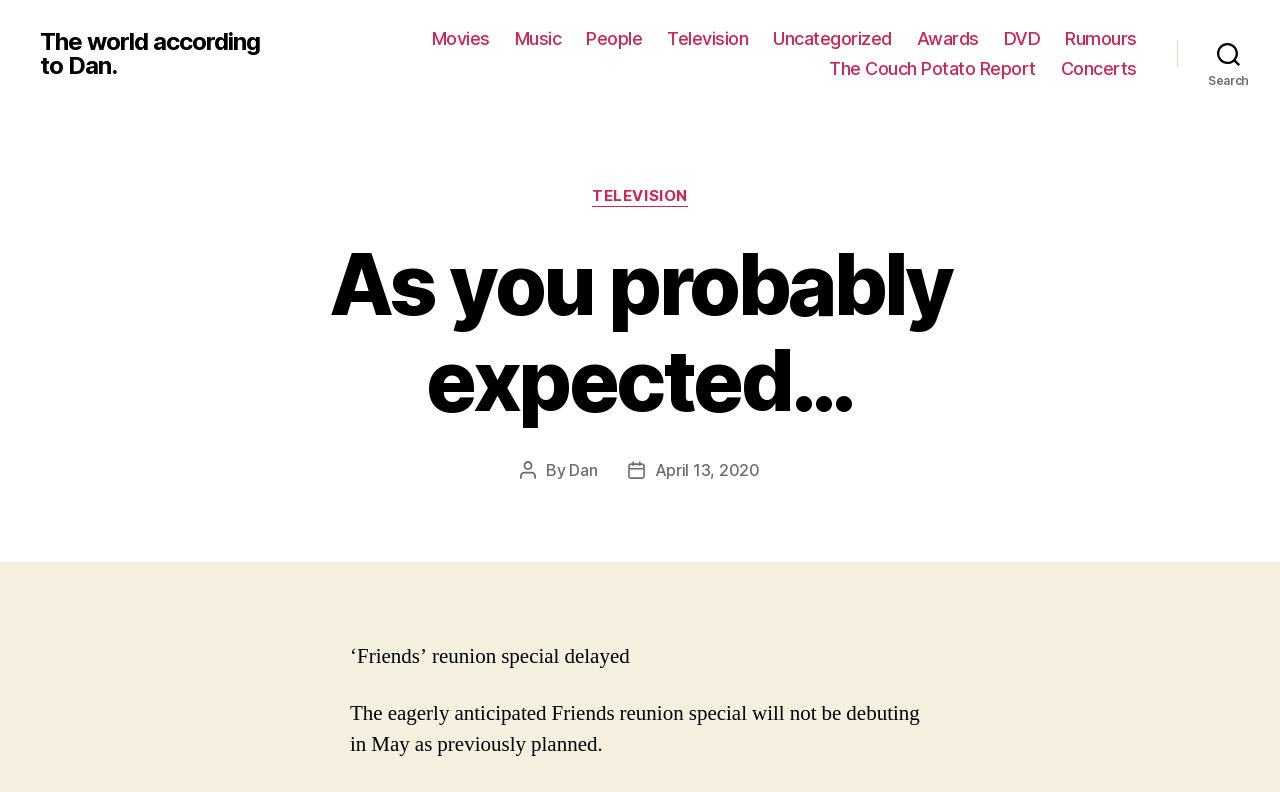Determine the bounding box coordinates of the element that should be clicked to execute the following command: "Read the 'Friends' reunion special delayed post".

[0.273, 0.812, 0.492, 0.846]